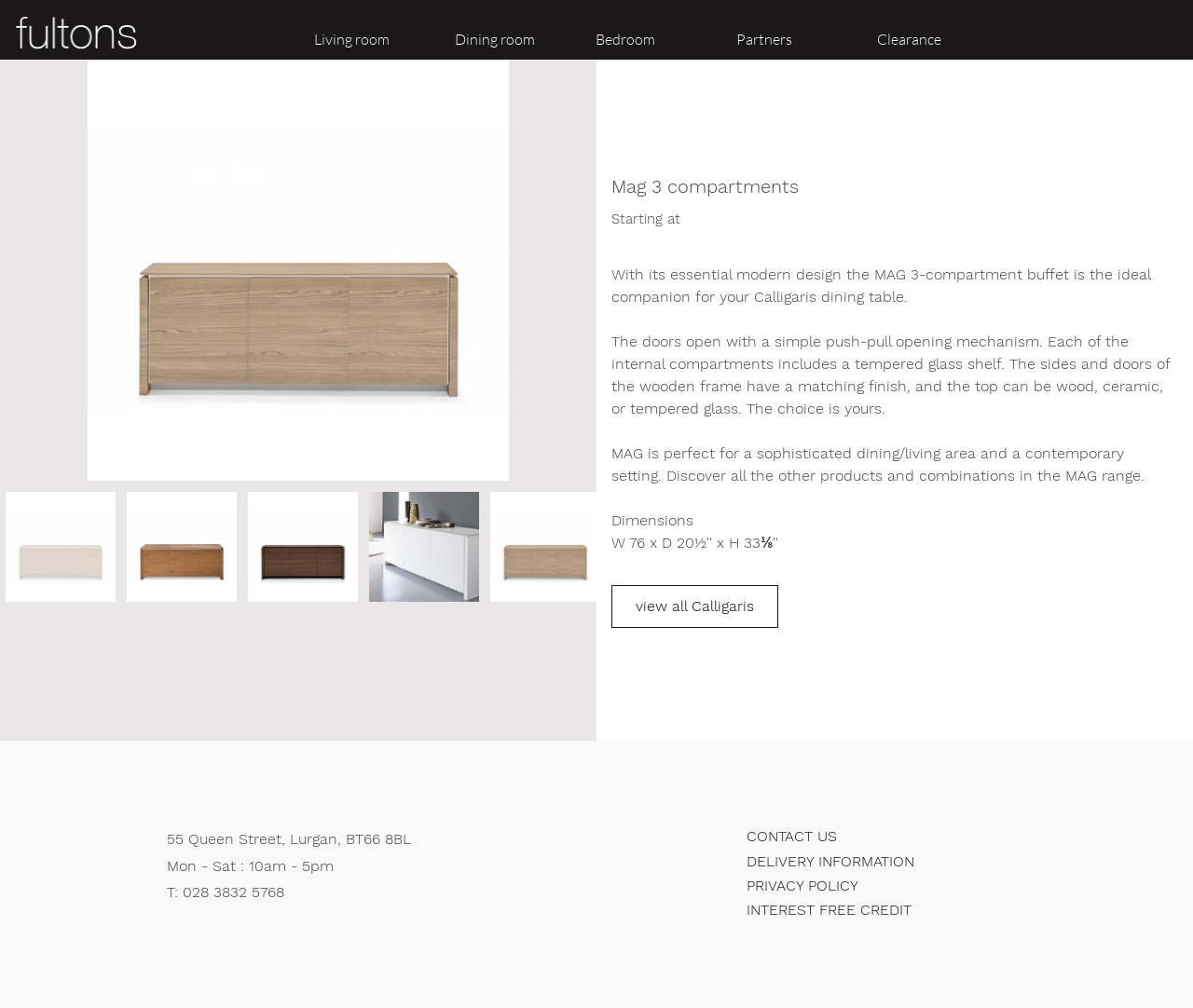Find the bounding box coordinates of the element I should click to carry out the following instruction: "Follow the link to Facebook".

None